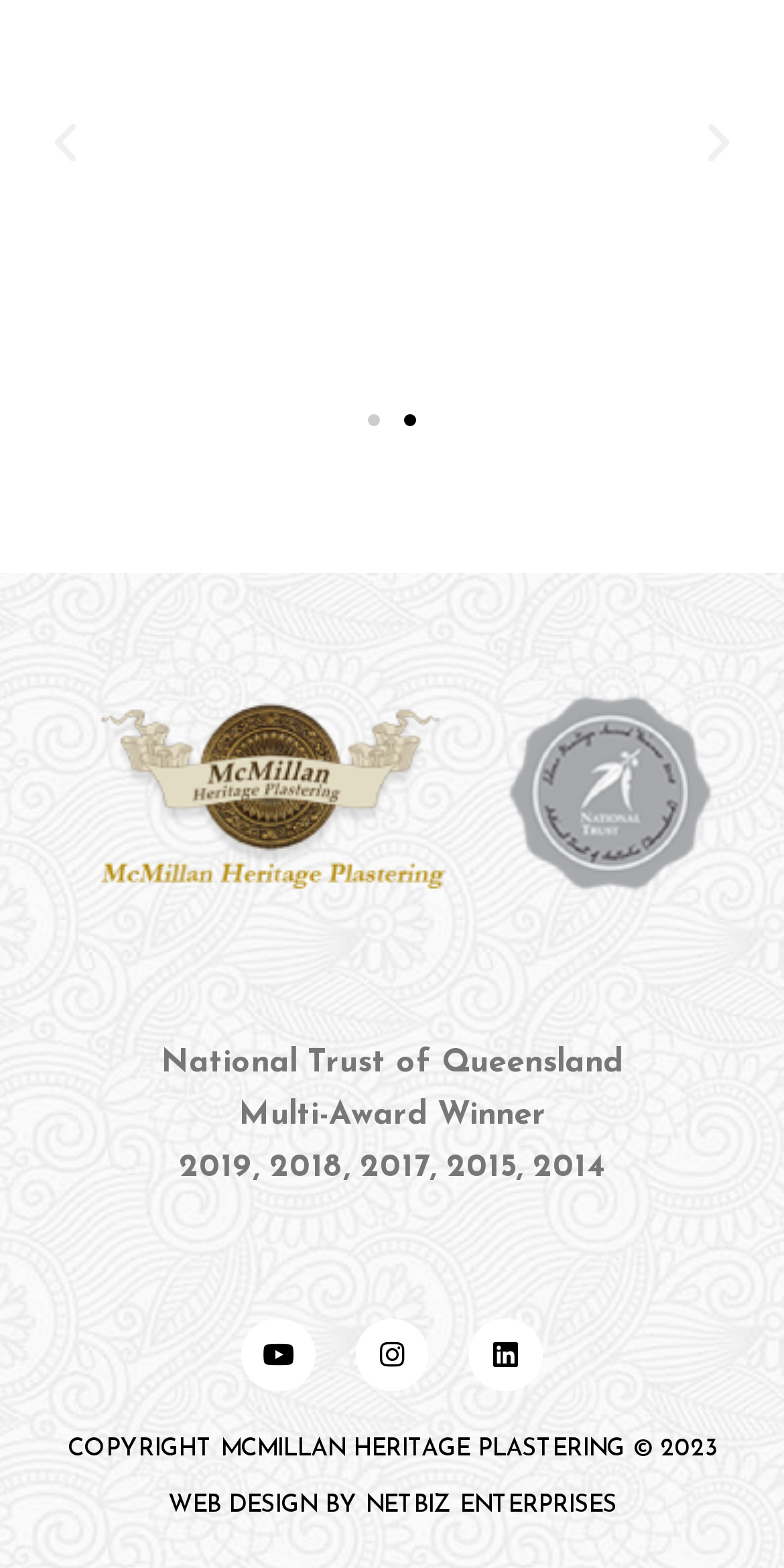Respond with a single word or phrase to the following question:
What is the year of copyright?

2023